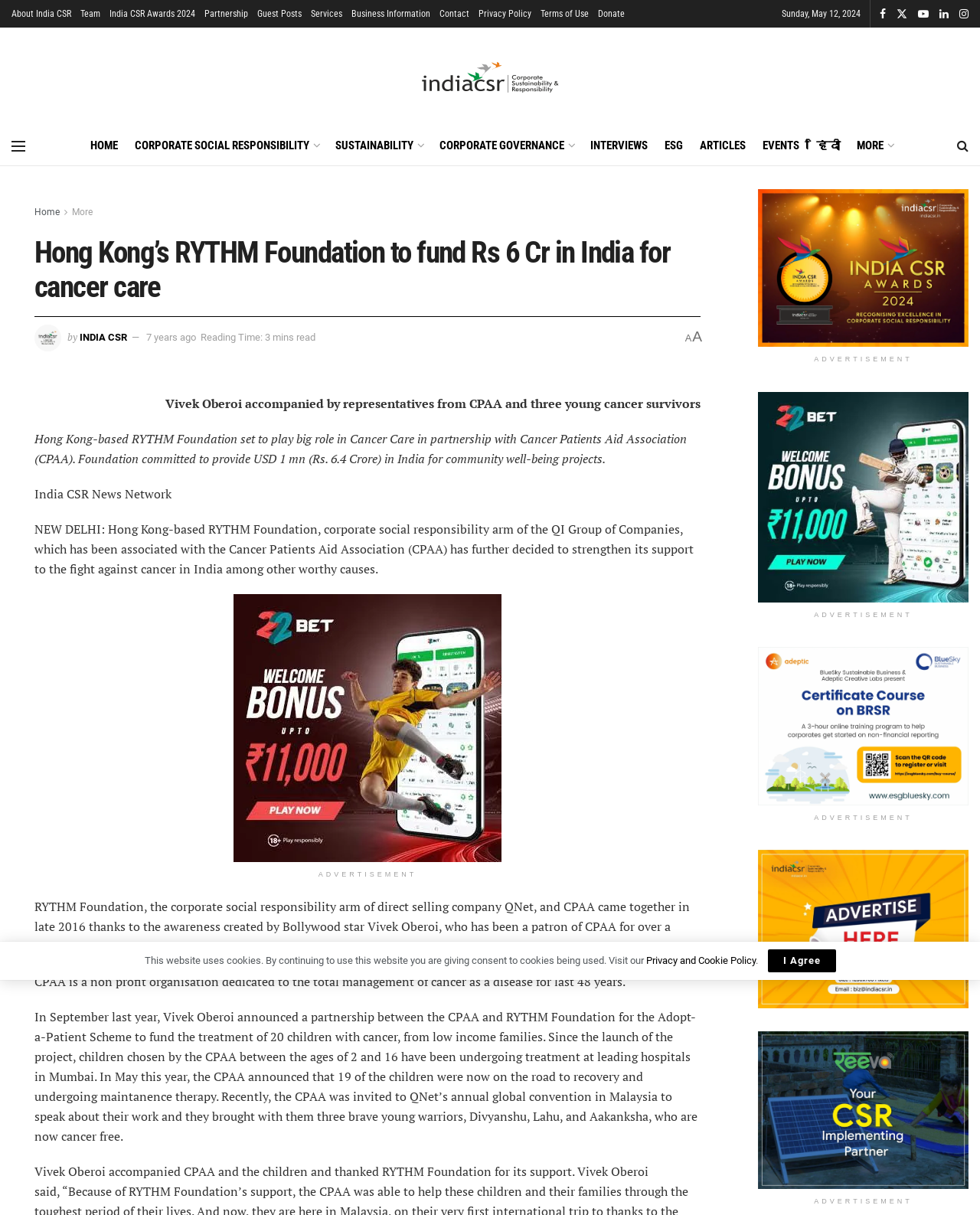What is the name of the Bollywood star associated with CPAA?
Deliver a detailed and extensive answer to the question.

The question can be answered by reading the text content of the webpage. The text mentions 'Bollywood star Vivek Oberoi, who has been a patron of CPAA for over a decade.' This indicates that Vivek Oberoi is the Bollywood star associated with CPAA.